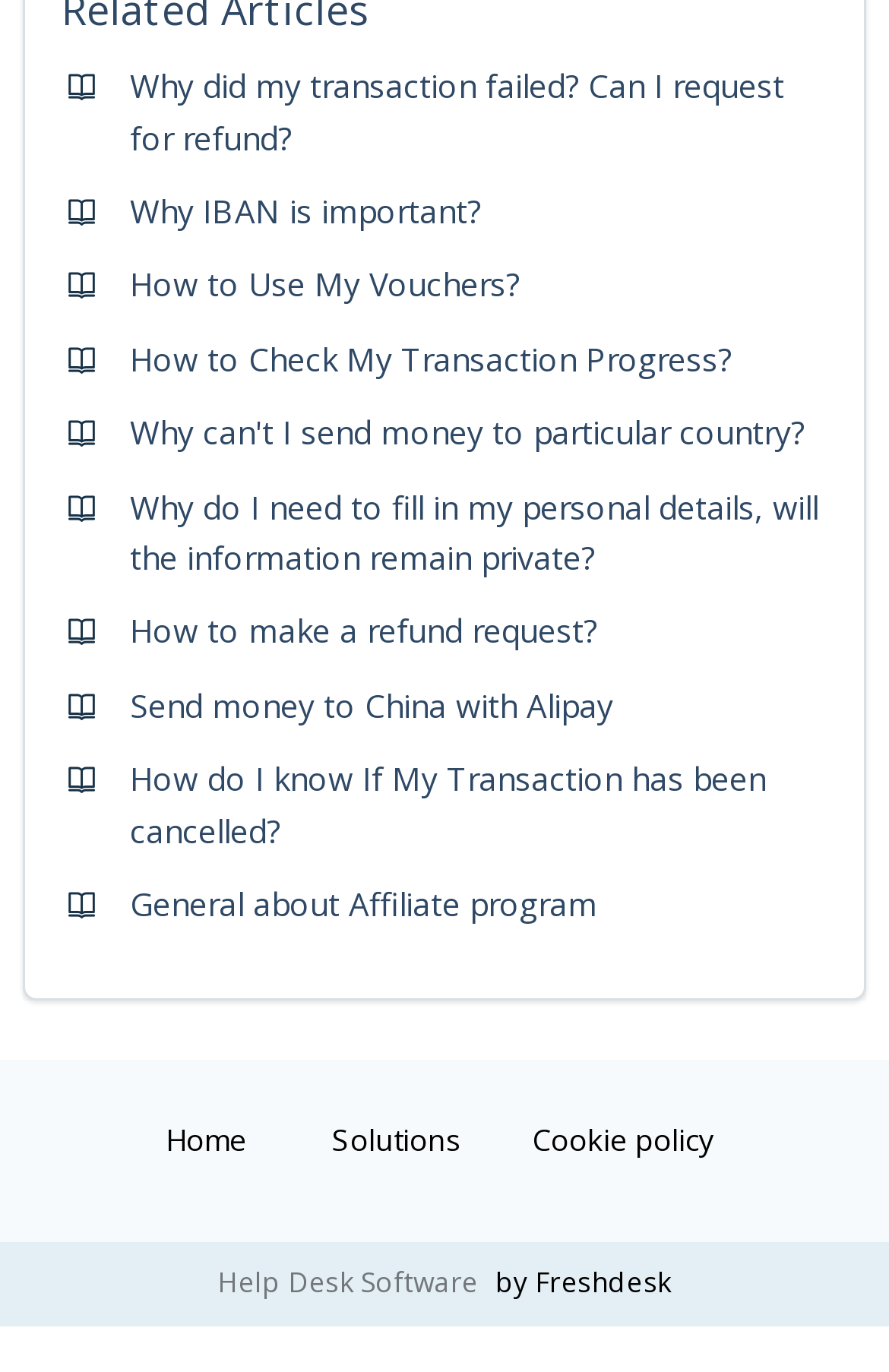Using the webpage screenshot, find the UI element described by Why IBAN is important?. Provide the bounding box coordinates in the format (top-left x, top-left y, bottom-right x, bottom-right y), ensuring all values are floating point numbers between 0 and 1.

[0.146, 0.138, 0.541, 0.169]